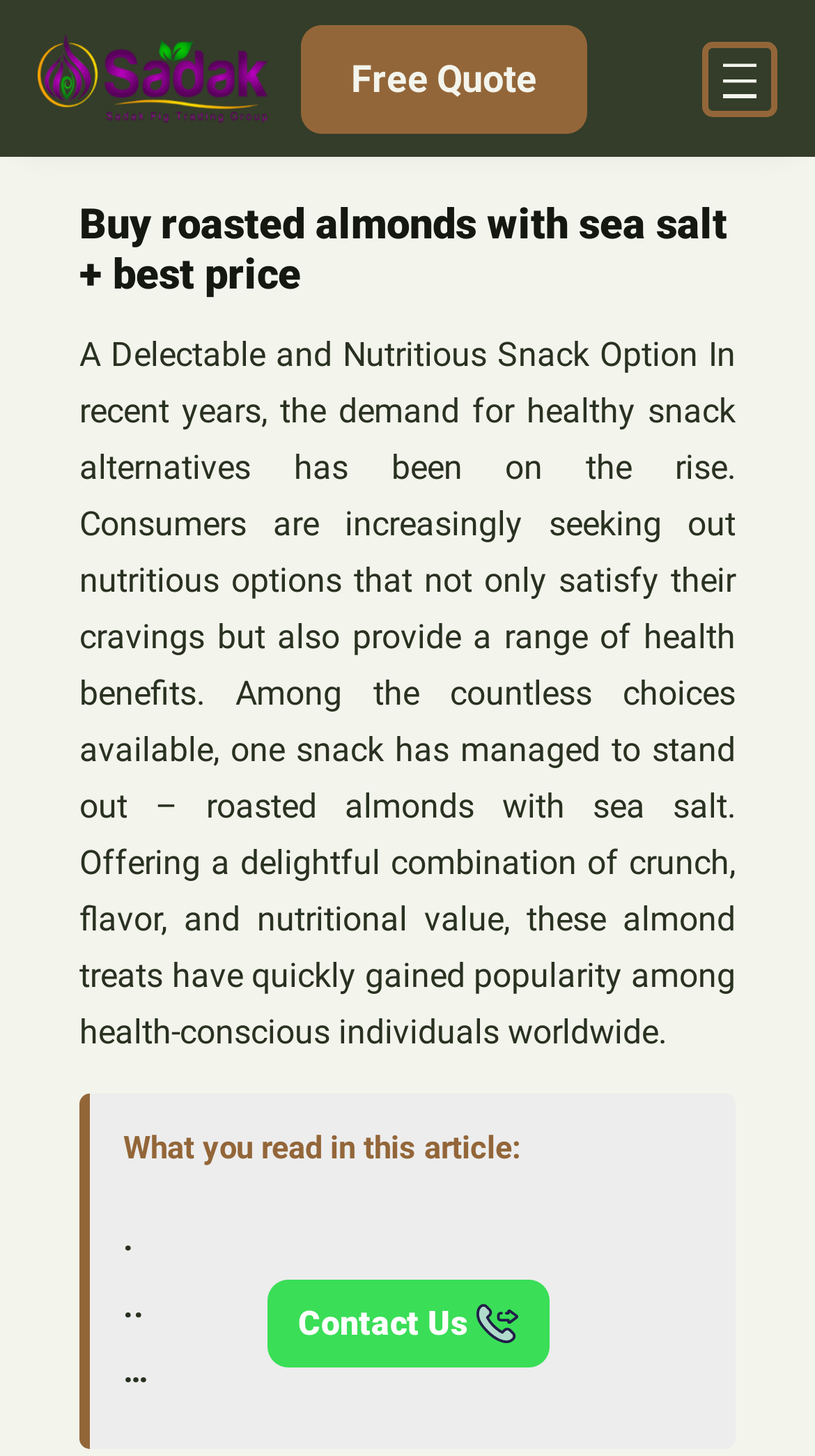What is the name of the company?
Using the picture, provide a one-word or short phrase answer.

Sadak